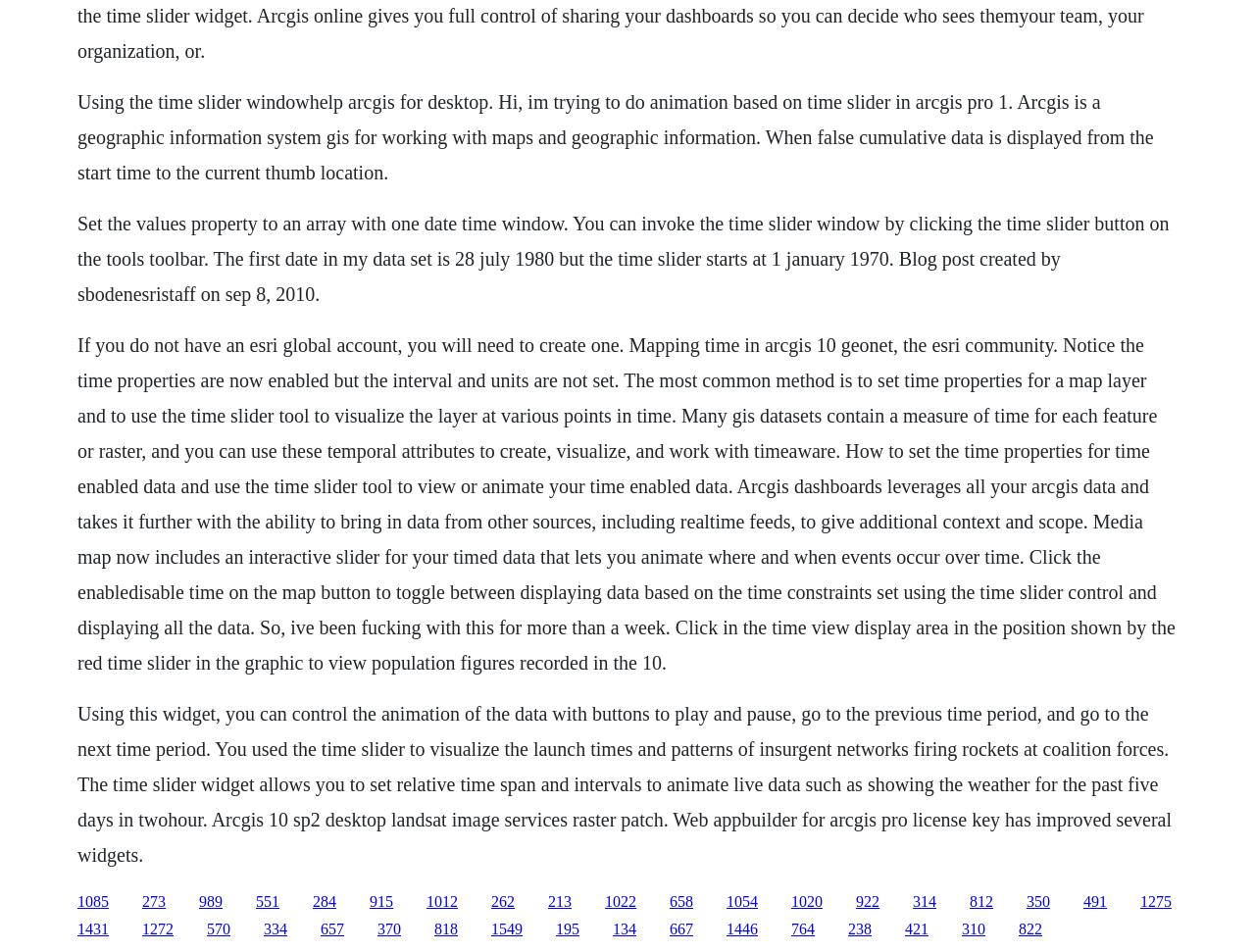What is required to use the time slider window?
Examine the image and provide an in-depth answer to the question.

To use the time slider window, an ESRI global account is required. This is mentioned in the text as a prerequisite for using the time slider window, stating that if you do not have an ESRI global account, you will need to create one.